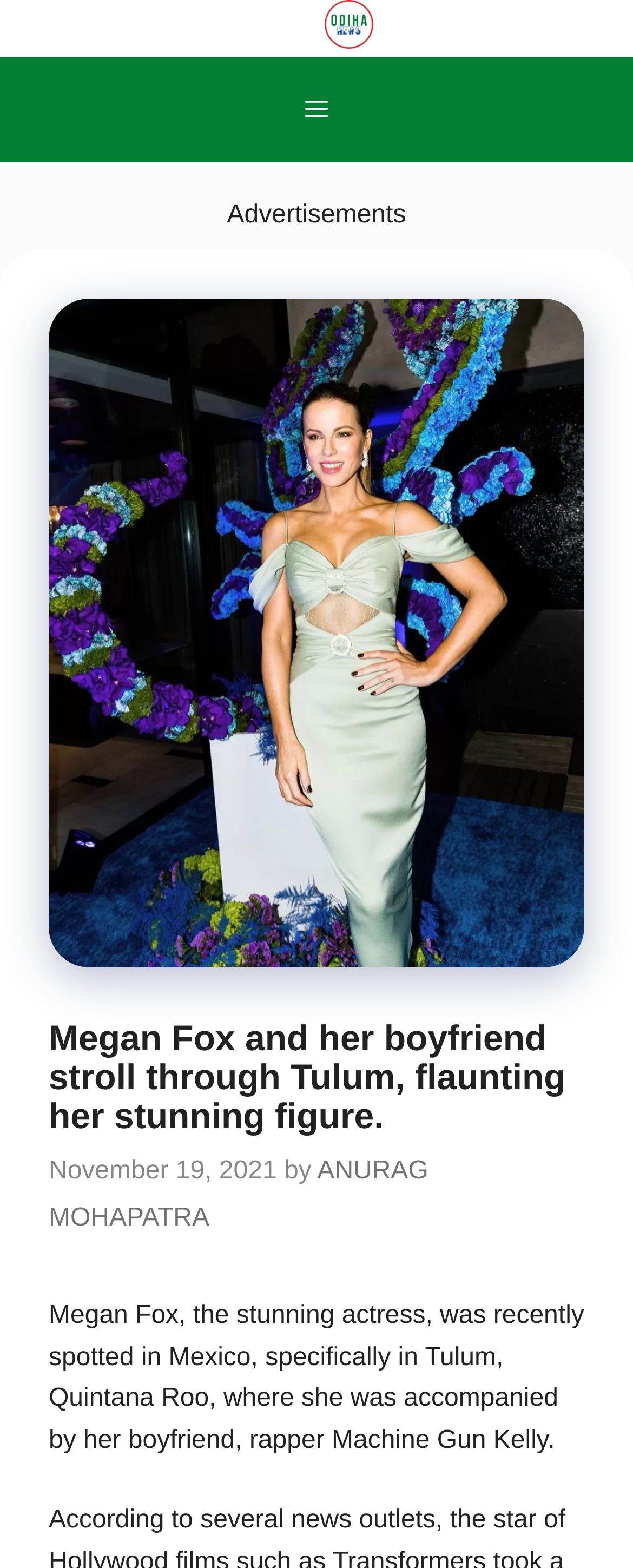By analyzing the image, answer the following question with a detailed response: Who is the author of the article?

I found the author's name by looking at the text following the 'by' keyword, which is a common indicator of the author's name in articles. In this case, the text is 'by ANURAG MOHAPATRA'.